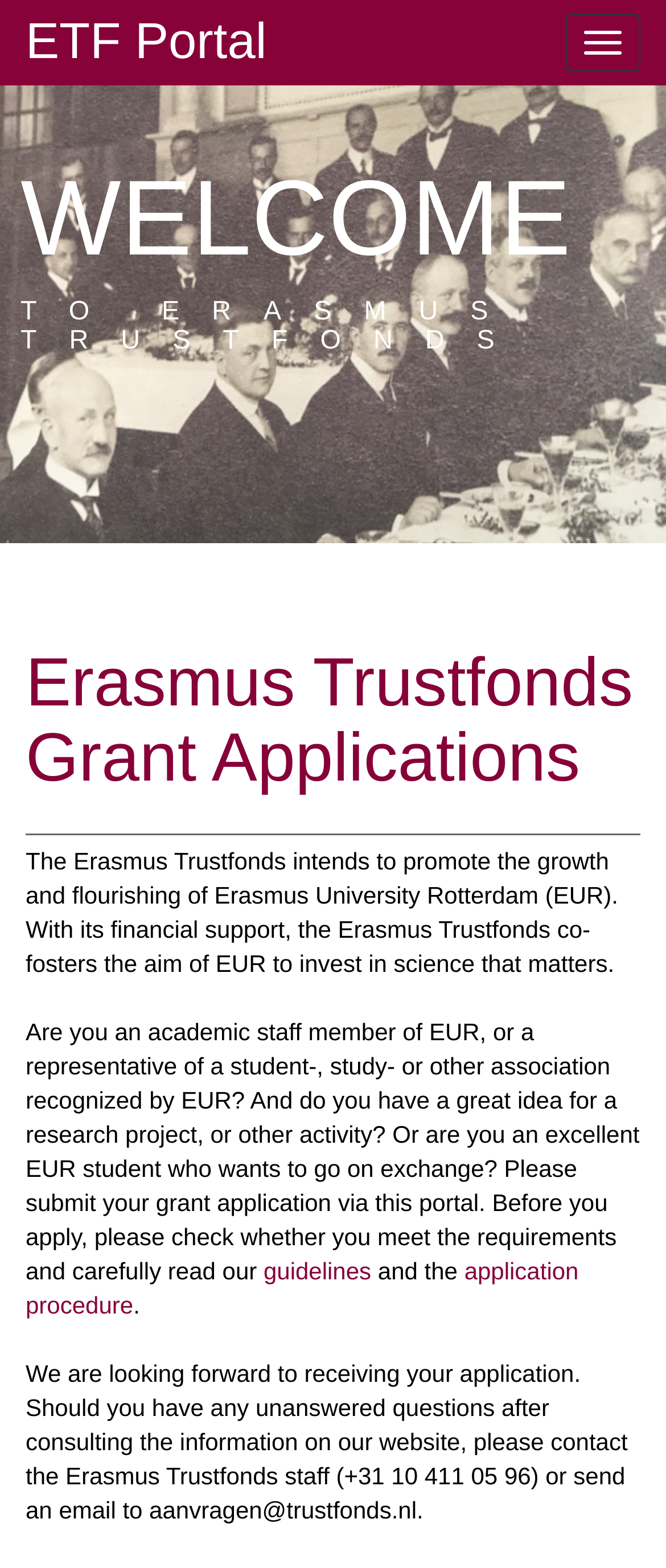Show the bounding box coordinates for the HTML element described as: "guidelines".

[0.396, 0.802, 0.557, 0.819]